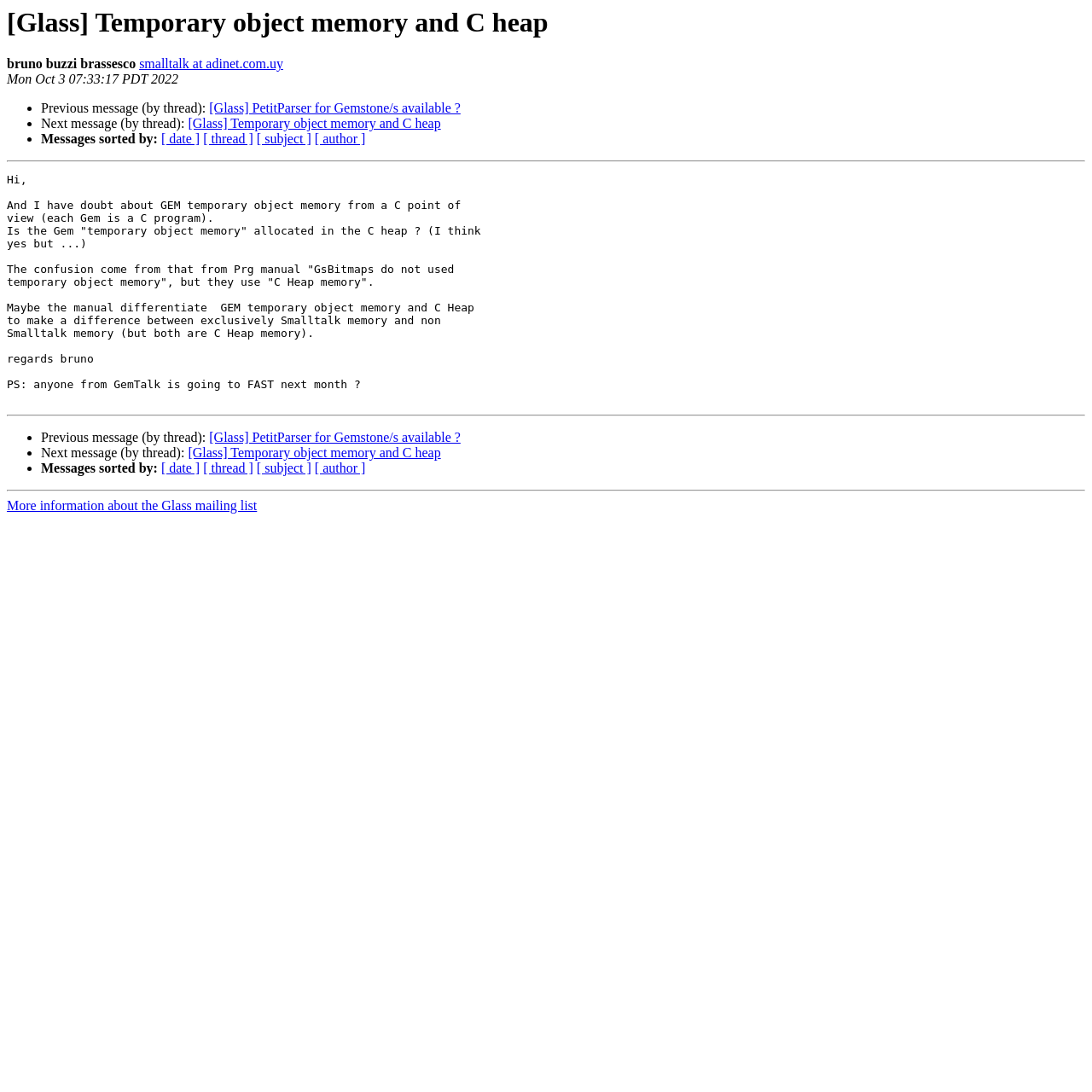What is the date of the message?
Could you answer the question in a detailed manner, providing as much information as possible?

I found the date of the message by looking at the static text element that contains the date, which is 'Mon Oct 3 07:33:17 PDT 2022'.